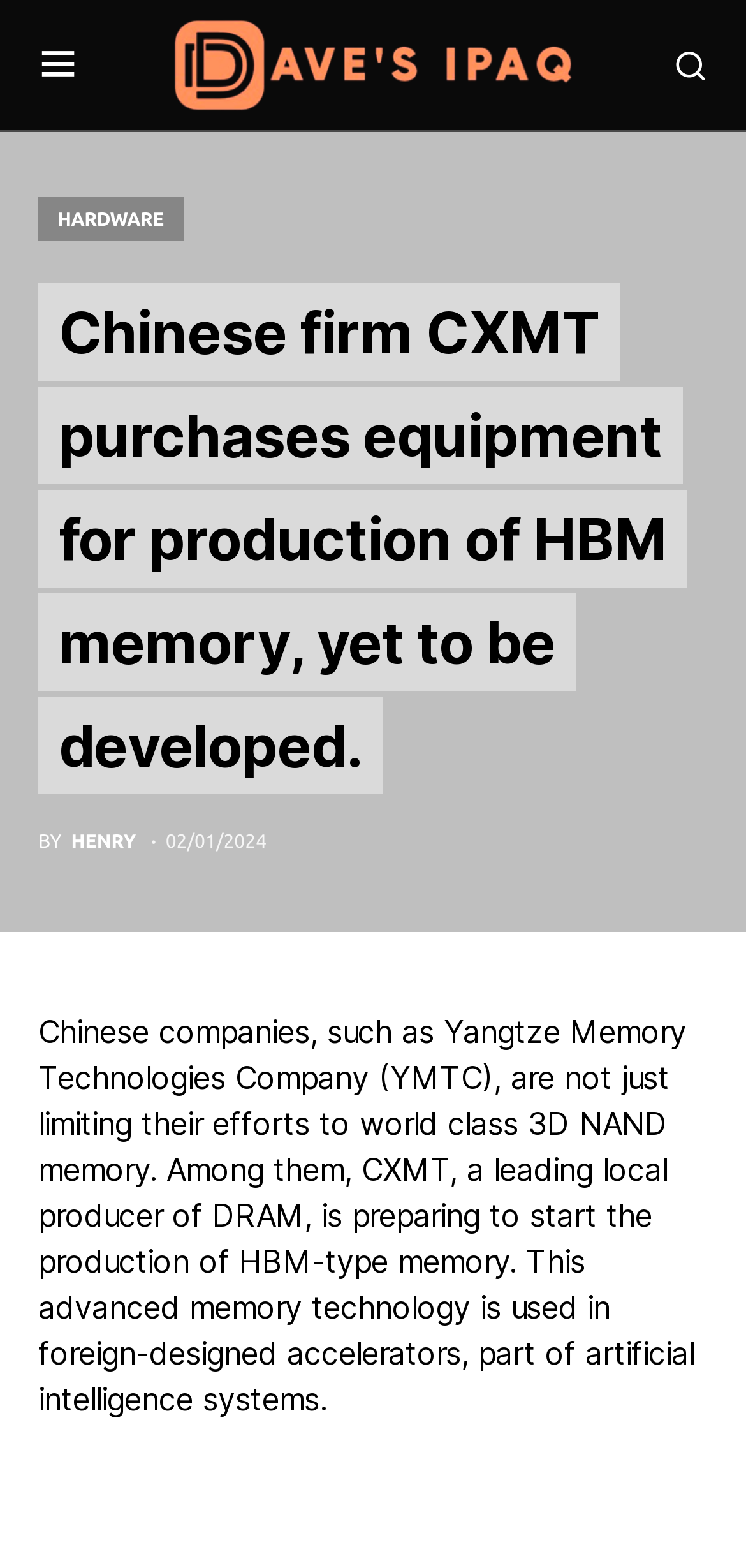Deliver a detailed narrative of the webpage's visual and textual elements.

The webpage appears to be a news article or blog post about a Chinese company, CXMT, and its efforts in producing HBM-type memory. At the top left of the page, there is a button with an icon '\ue917'. Next to it, there is a link to "Dave's iPAQ" which is accompanied by an image with the same name. 

On the top right, there is another button with an icon '\ue93f'. Below the top section, there is a link to "HARDWARE" on the left side. The main heading of the article, "Chinese firm CXMT purchases equipment for production of HBM memory, yet to be developed.", is located below the top section, spanning almost the entire width of the page.

Under the heading, there is a link to the author's name, "BY HENRY", on the left side, followed by a date "02/01/2024" next to it. The main content of the article is a block of text that describes how Chinese companies, including CXMT, are working on producing advanced memory technologies, including HBM-type memory used in artificial intelligence systems. This text block is located below the author and date information, taking up most of the page's width.